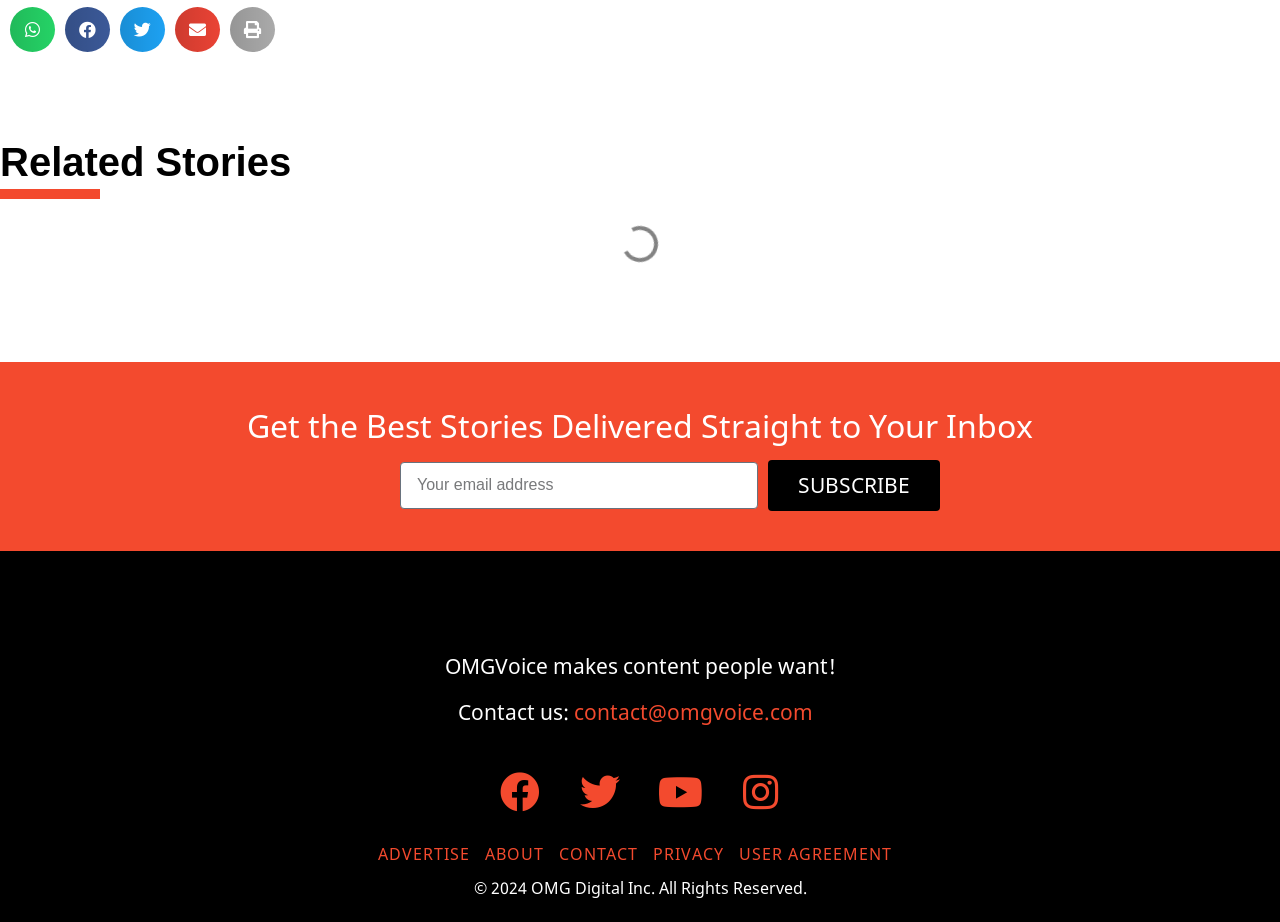What is the name of the company that owns the webpage?
Answer the question using a single word or phrase, according to the image.

OMG Digital Inc.